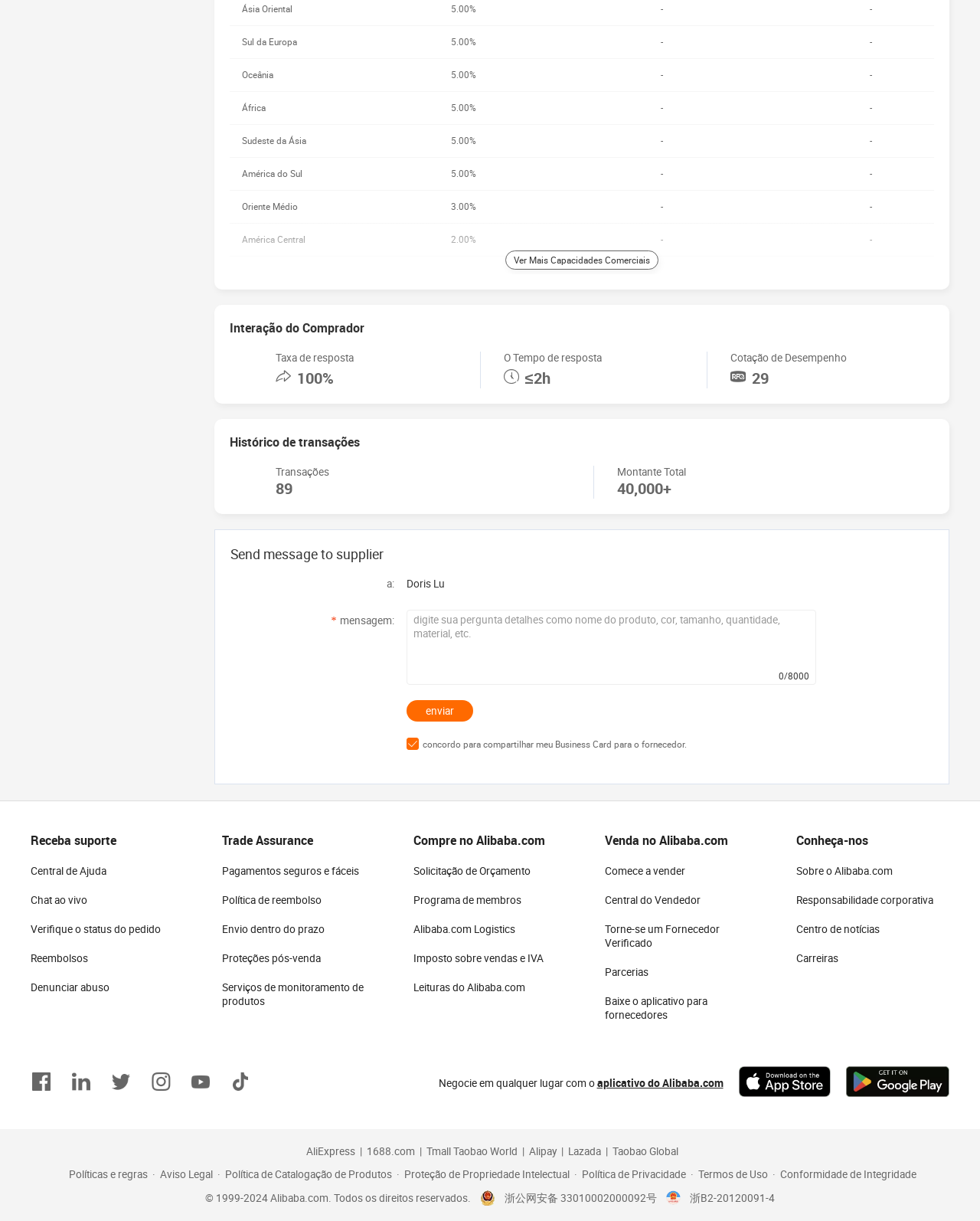Determine the bounding box coordinates for the region that must be clicked to execute the following instruction: "View more commercial capabilities".

[0.524, 0.209, 0.663, 0.217]